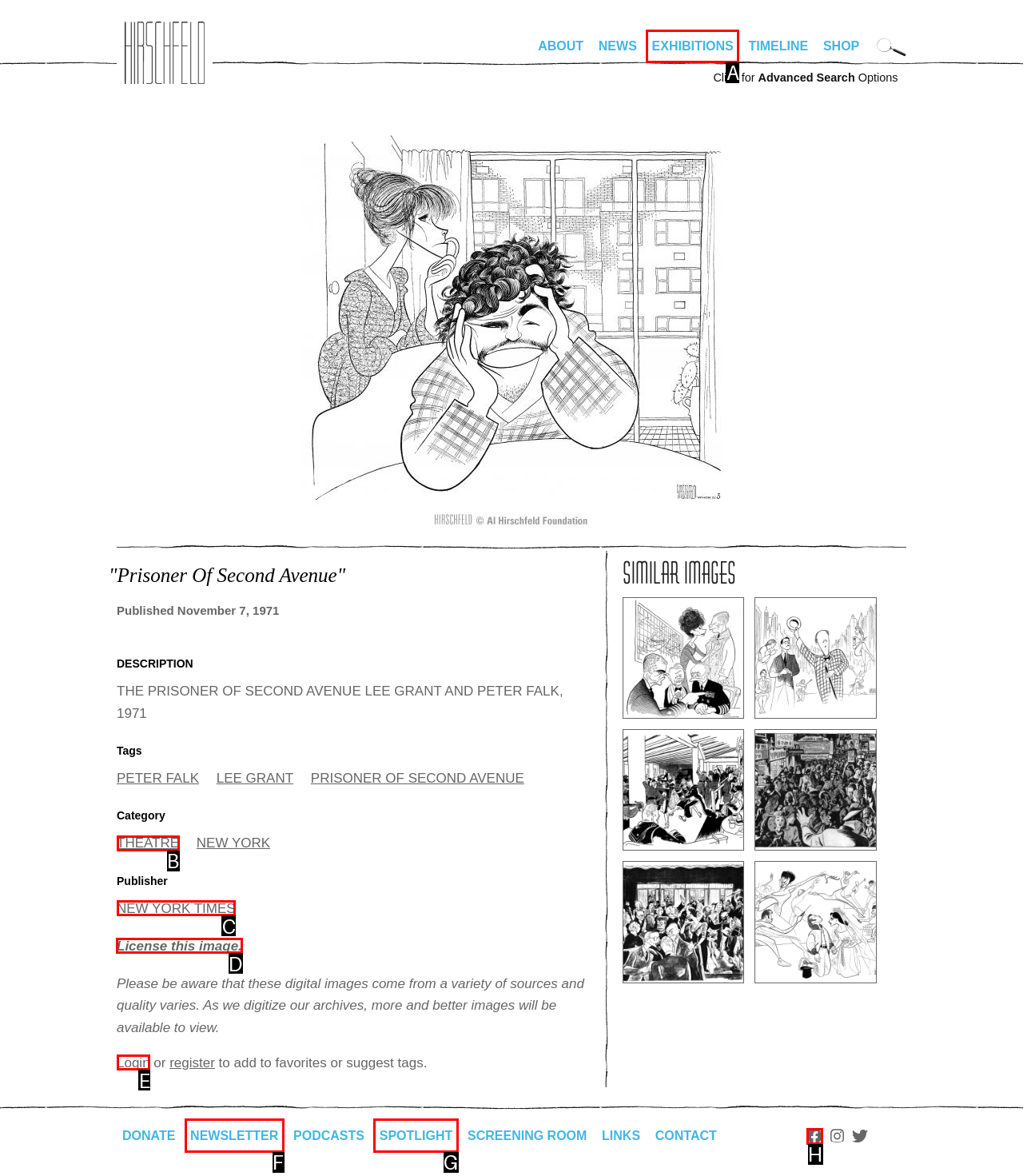To execute the task: License this image, which one of the highlighted HTML elements should be clicked? Answer with the option's letter from the choices provided.

D